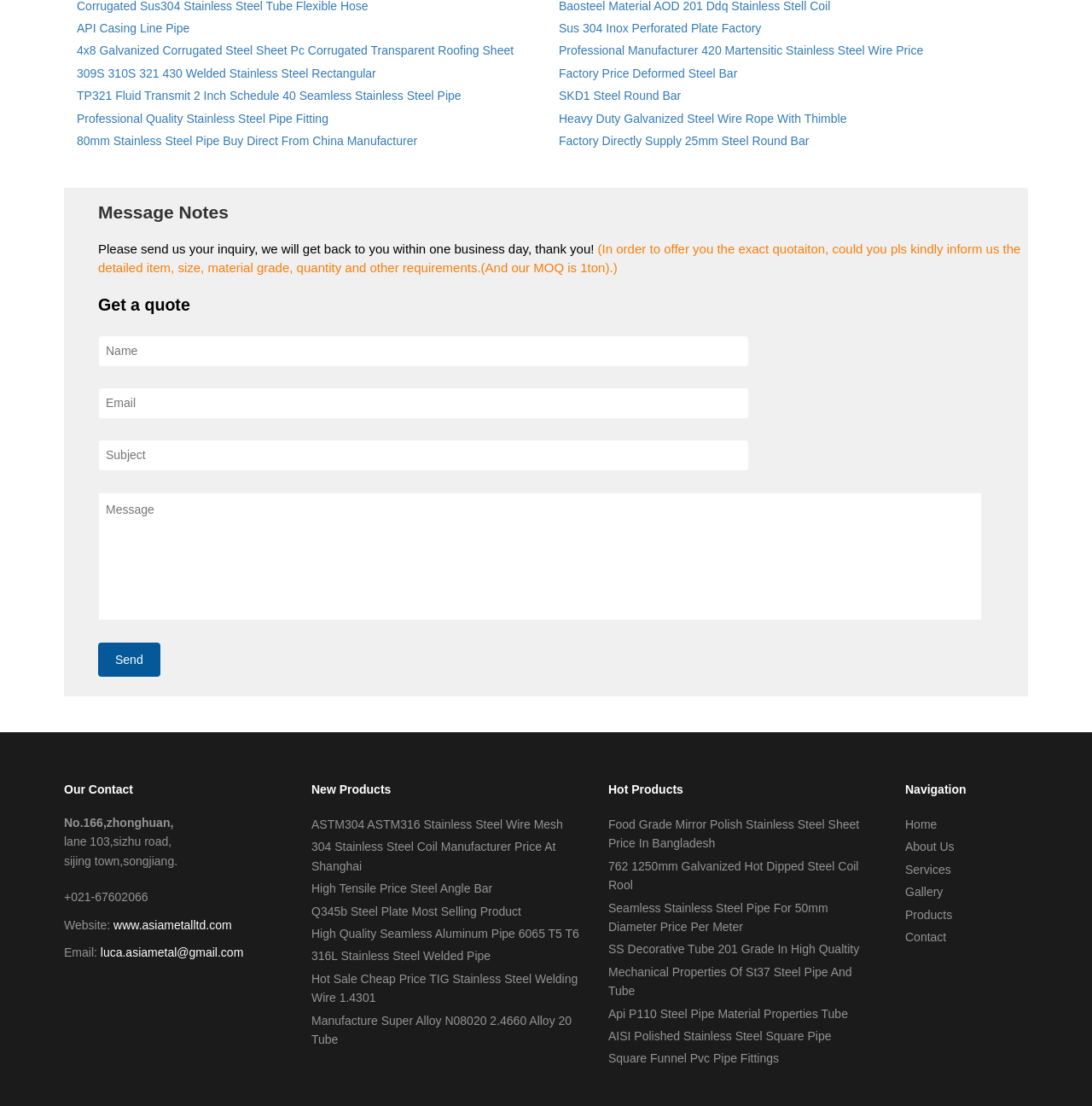Please locate the bounding box coordinates of the element's region that needs to be clicked to follow the instruction: "Click on the 'Home' link". The bounding box coordinates should be provided as four float numbers between 0 and 1, i.e., [left, top, right, bottom].

[0.829, 0.739, 0.858, 0.752]